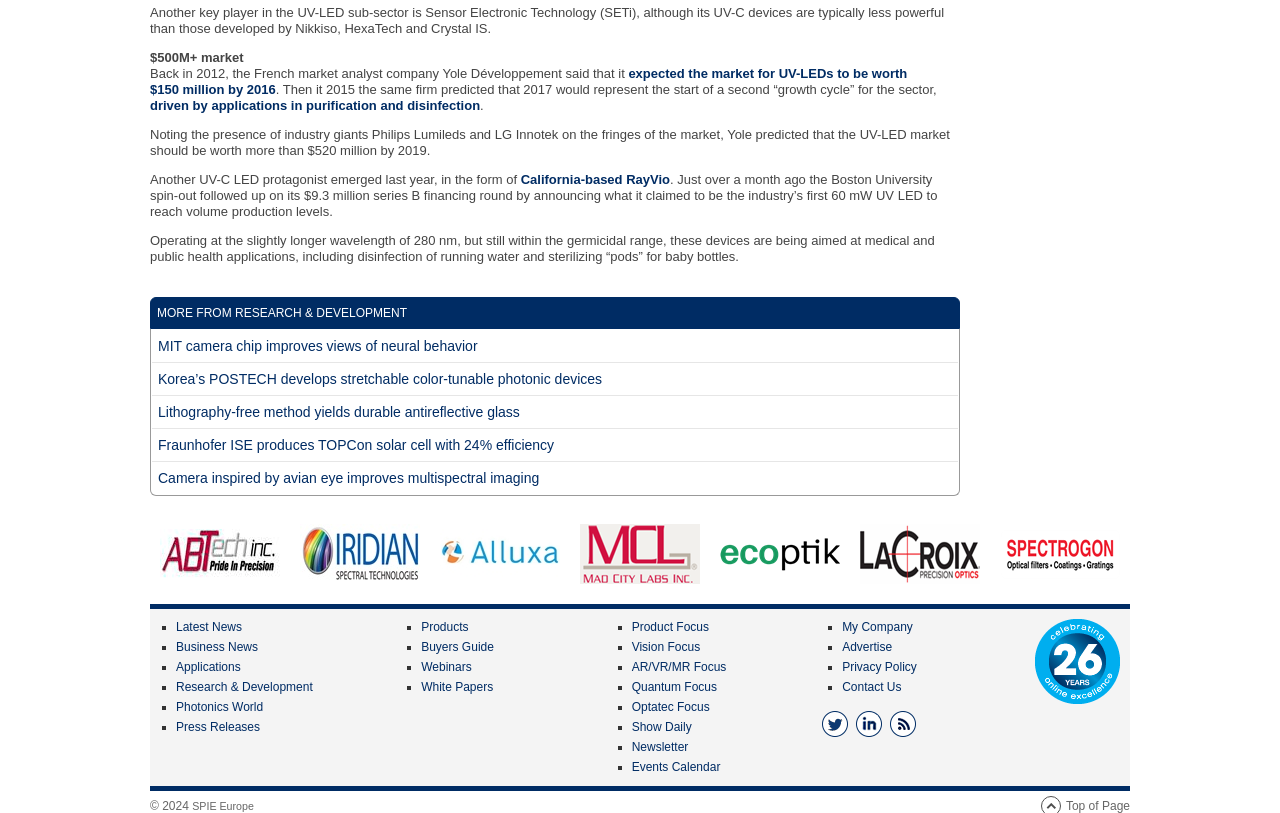What is the name of the company that produces TOPCon solar cells with 24% efficiency?
Look at the image and answer the question using a single word or phrase.

Fraunhofer ISE